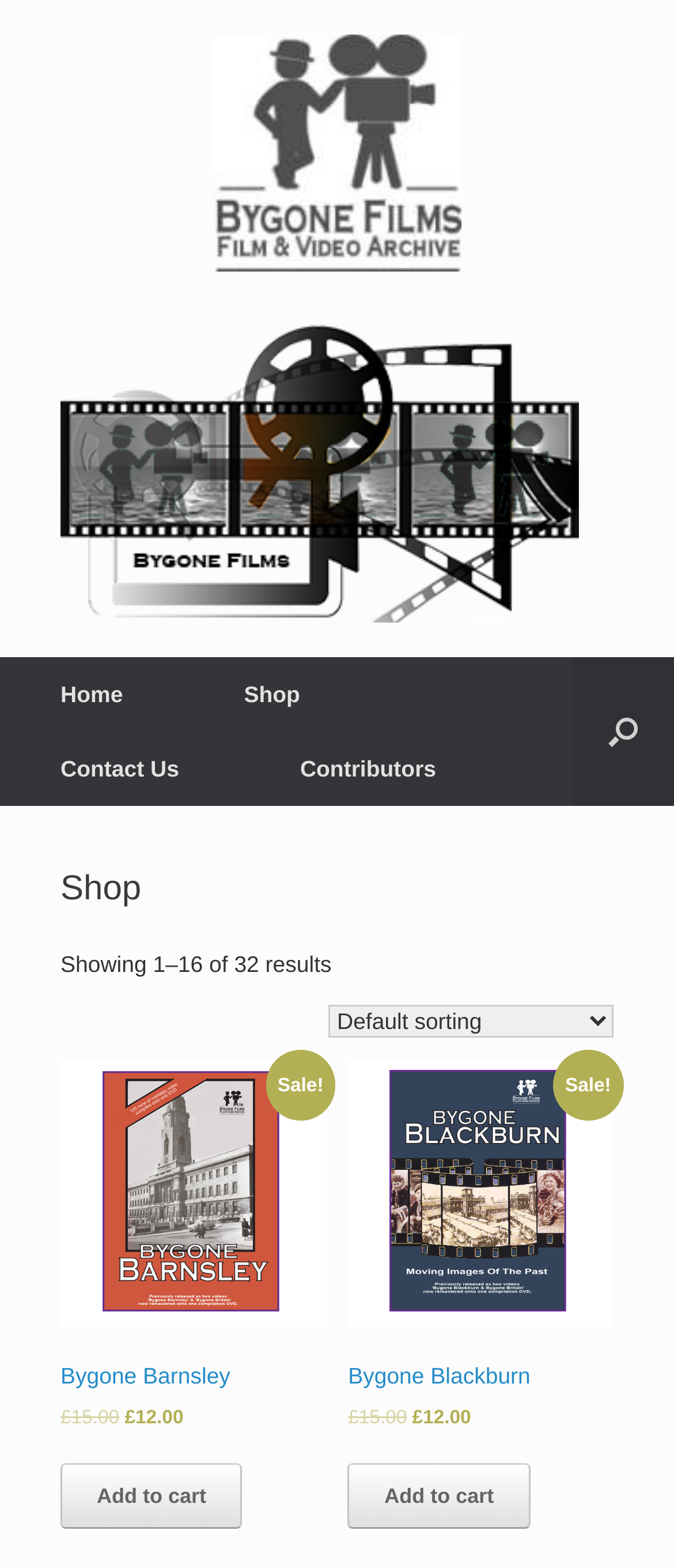Identify the bounding box coordinates of the clickable region necessary to fulfill the following instruction: "Go to the Home page". The bounding box coordinates should be four float numbers between 0 and 1, i.e., [left, top, right, bottom].

[0.0, 0.419, 0.272, 0.467]